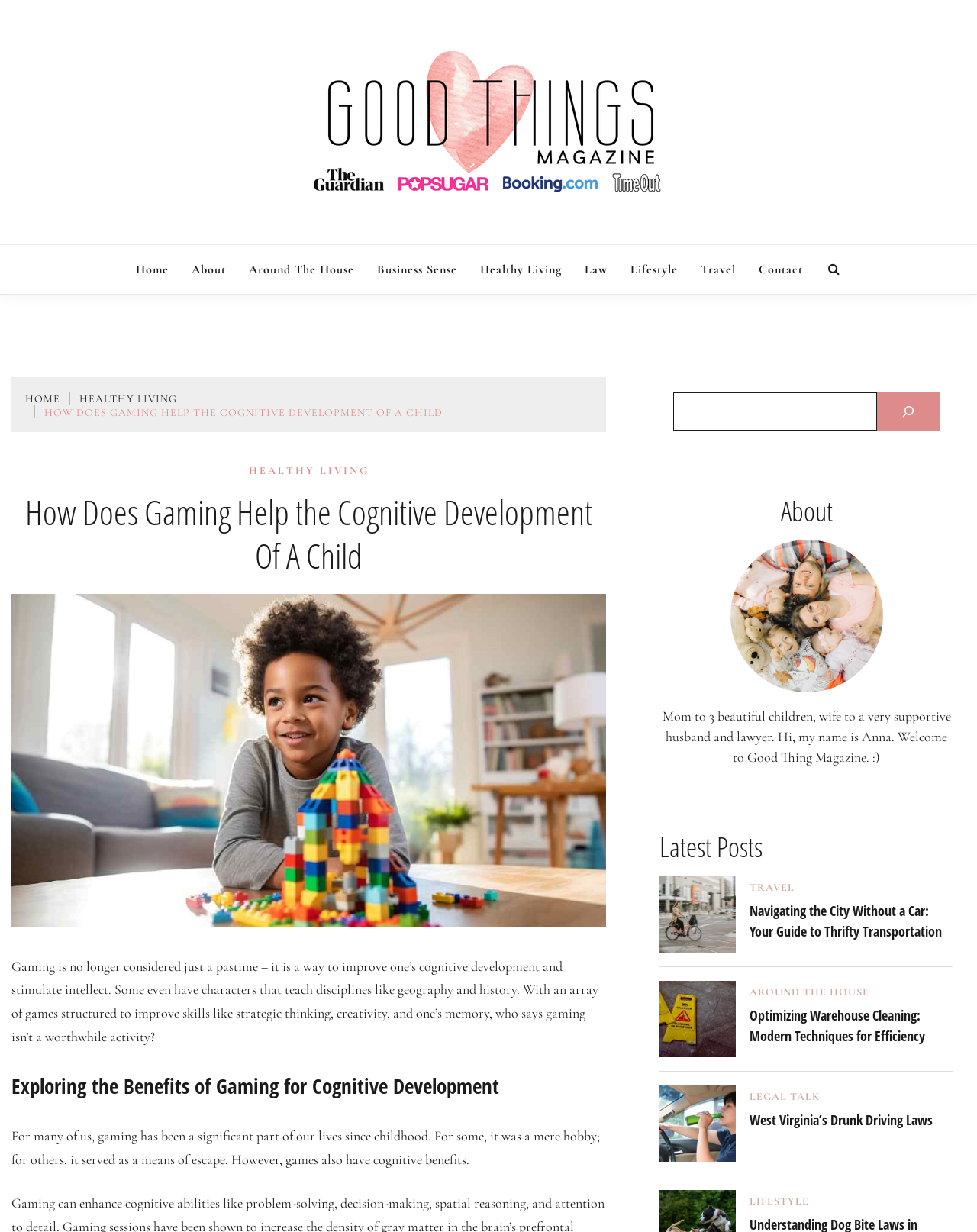Identify the bounding box coordinates of the clickable region to carry out the given instruction: "Go to the 'About' page".

[0.675, 0.403, 0.976, 0.427]